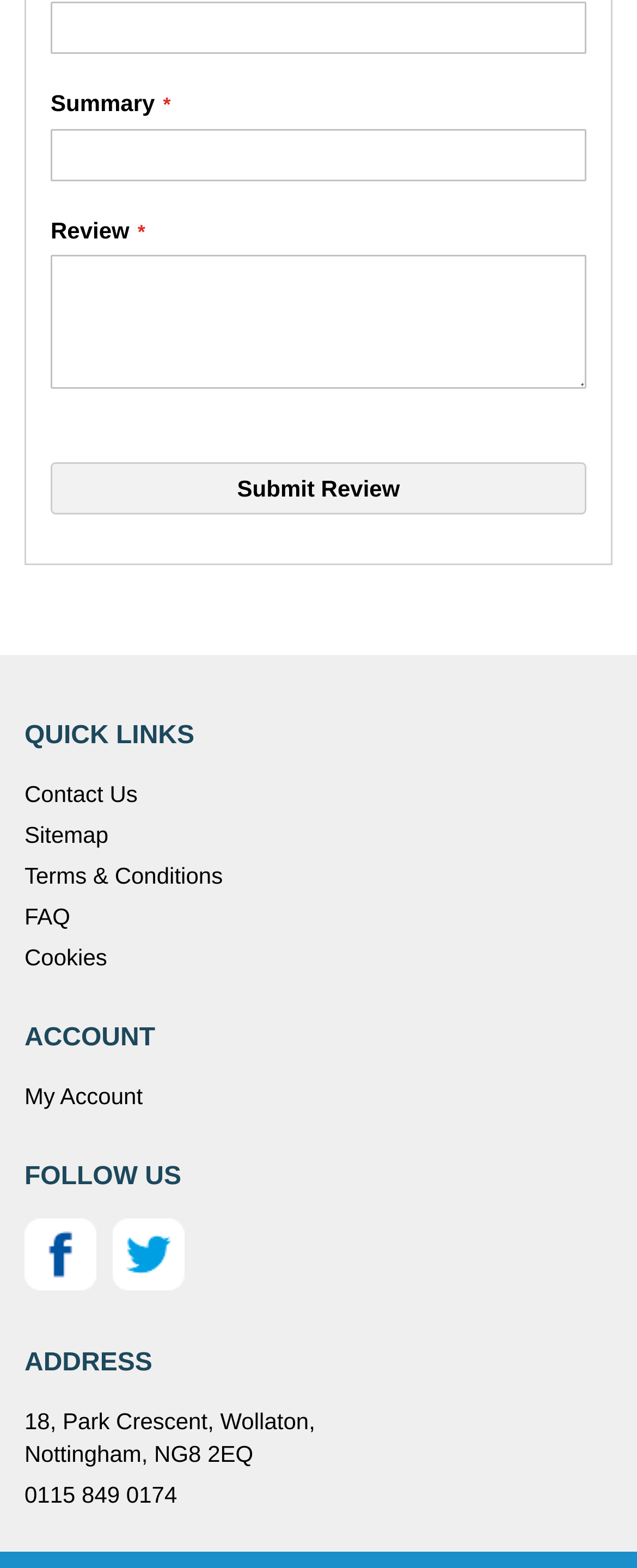What is the copyright year of the webpage?
Please use the visual content to give a single word or phrase answer.

2016